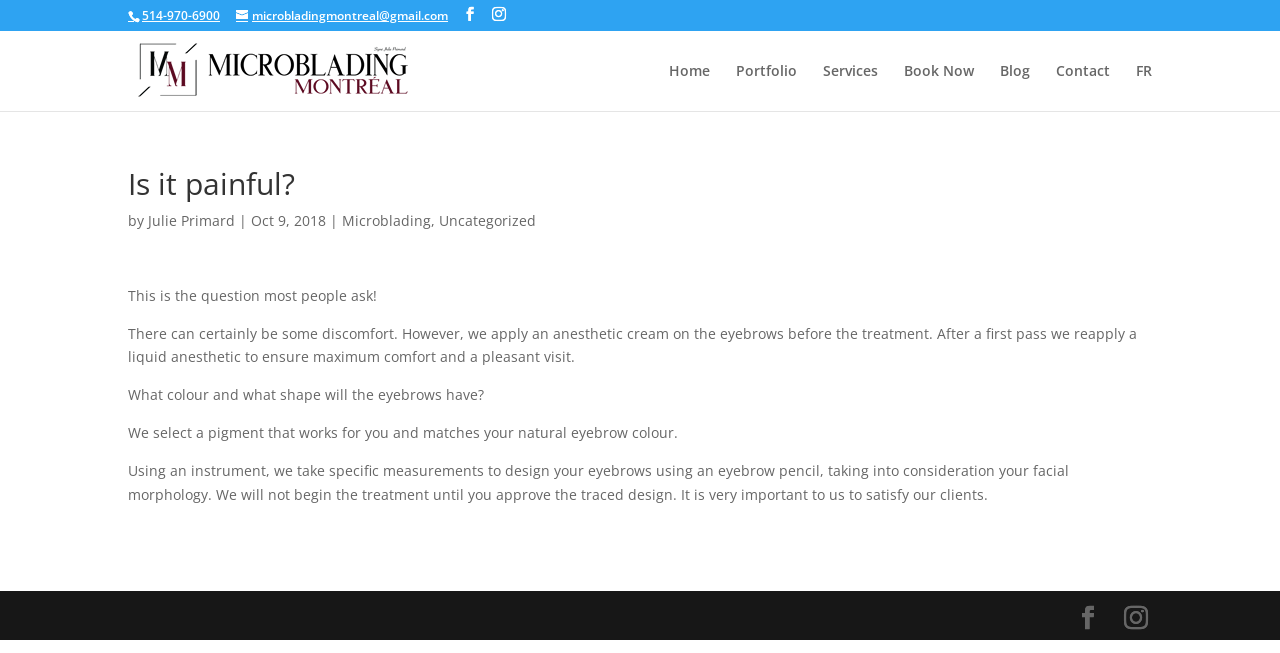How do the designers ensure the eyebrow shape is suitable for the client?
Please answer the question as detailed as possible based on the image.

The article states that the designers take specific measurements to design the eyebrows using an eyebrow pencil, taking into consideration the client's facial morphology, and they do not begin the treatment until the client approves the traced design.